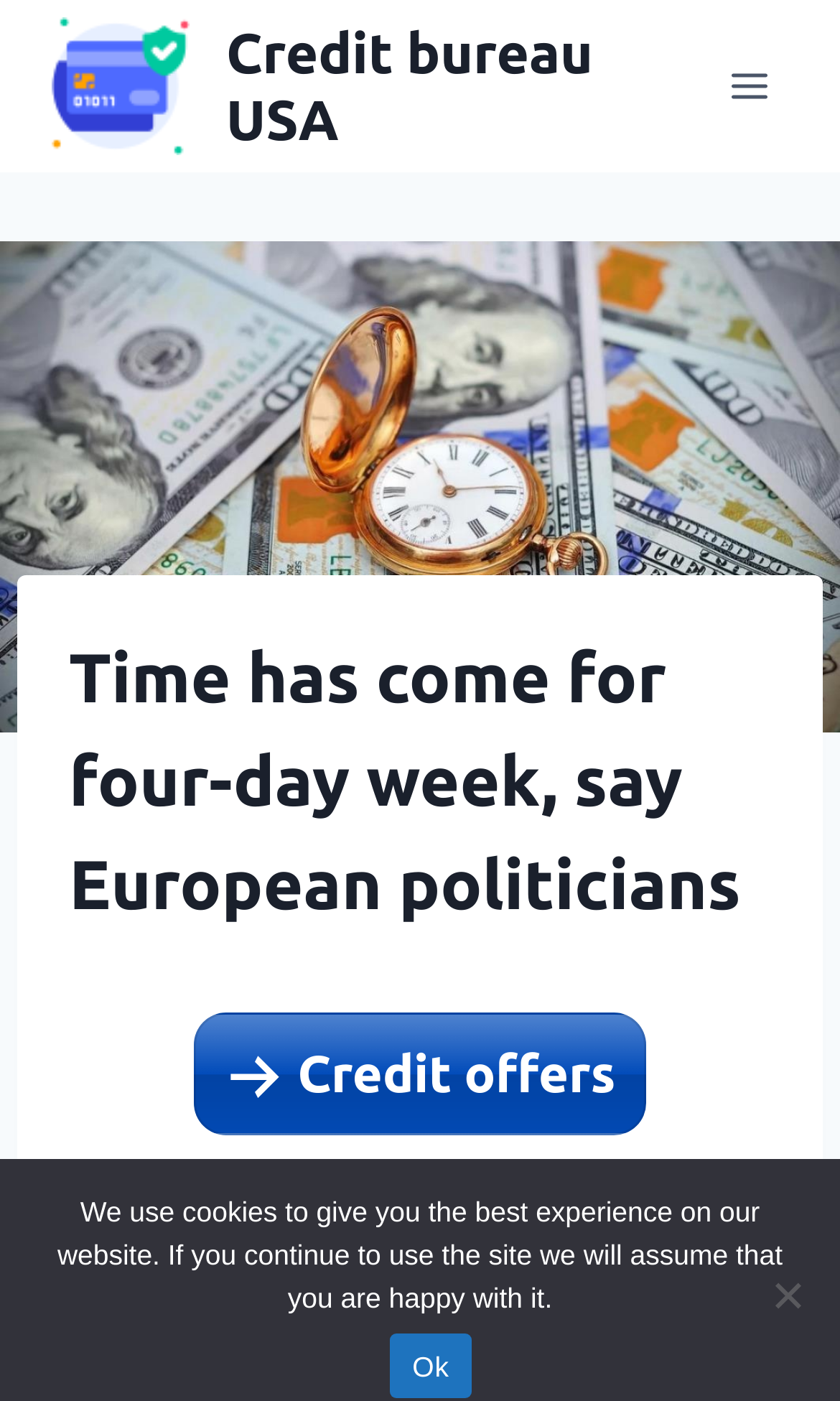Please determine the bounding box coordinates for the element with the description: "Toggle Menu".

[0.844, 0.038, 0.938, 0.085]